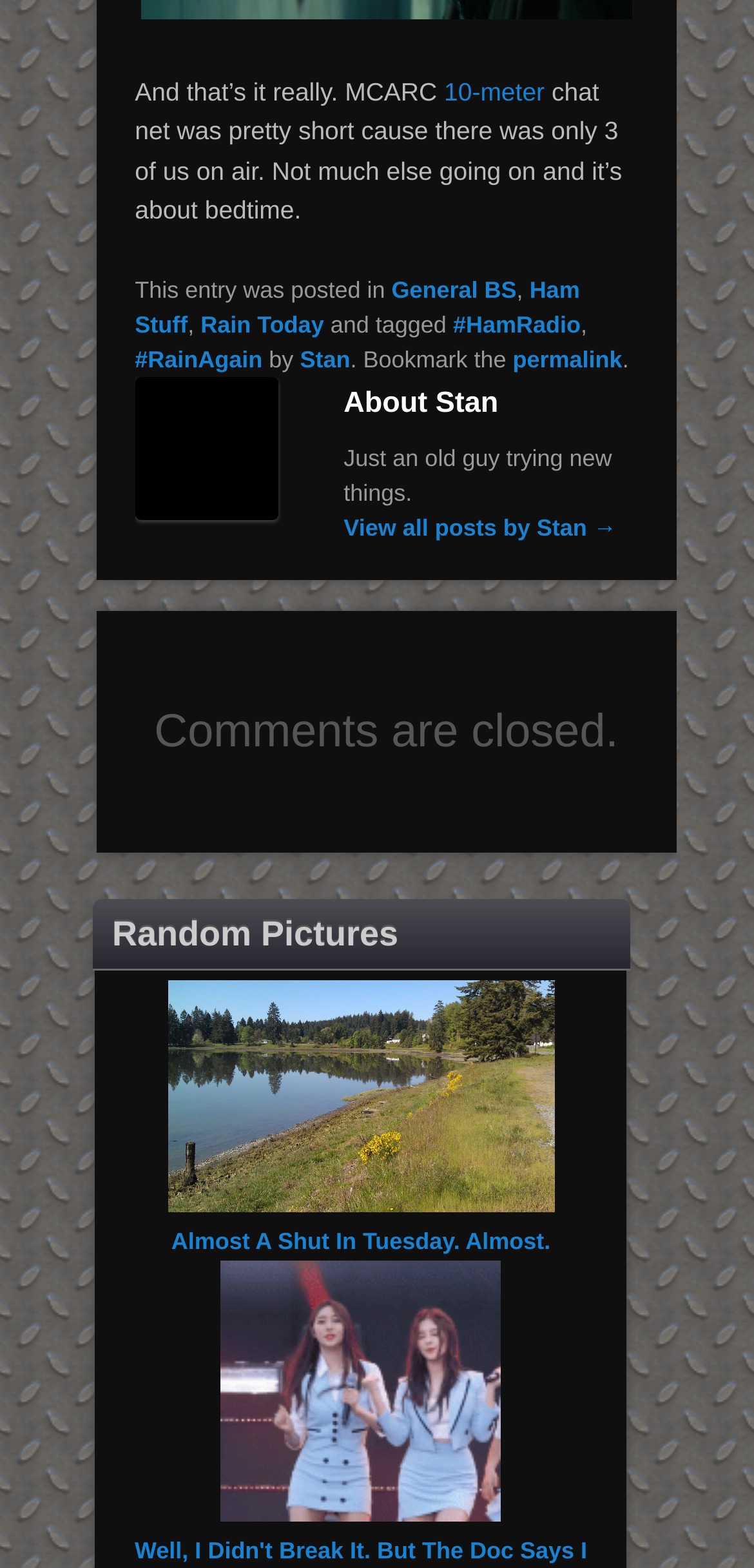What is the author's name?
Using the image as a reference, deliver a detailed and thorough answer to the question.

The author's name is mentioned in the footer section of the webpage, where it says 'This entry was posted in ... and tagged ... by Stan'.